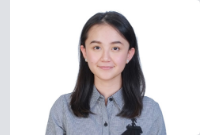Explain what is happening in the image with elaborate details.

The image features Evelyn Thesia, the author of the article titled "Top 7 trends and innovations within the Biotechnology Industry in 2021." She is smiling, wearing a gray shirt with a subtle design, and has straight, dark hair that falls just below her shoulders. The background is plain white, emphasizing her professional demeanor. This visual representation accompanies her insights on advancements in the biotechnology sector during 2021, highlighting key trends that have shaped the industry.